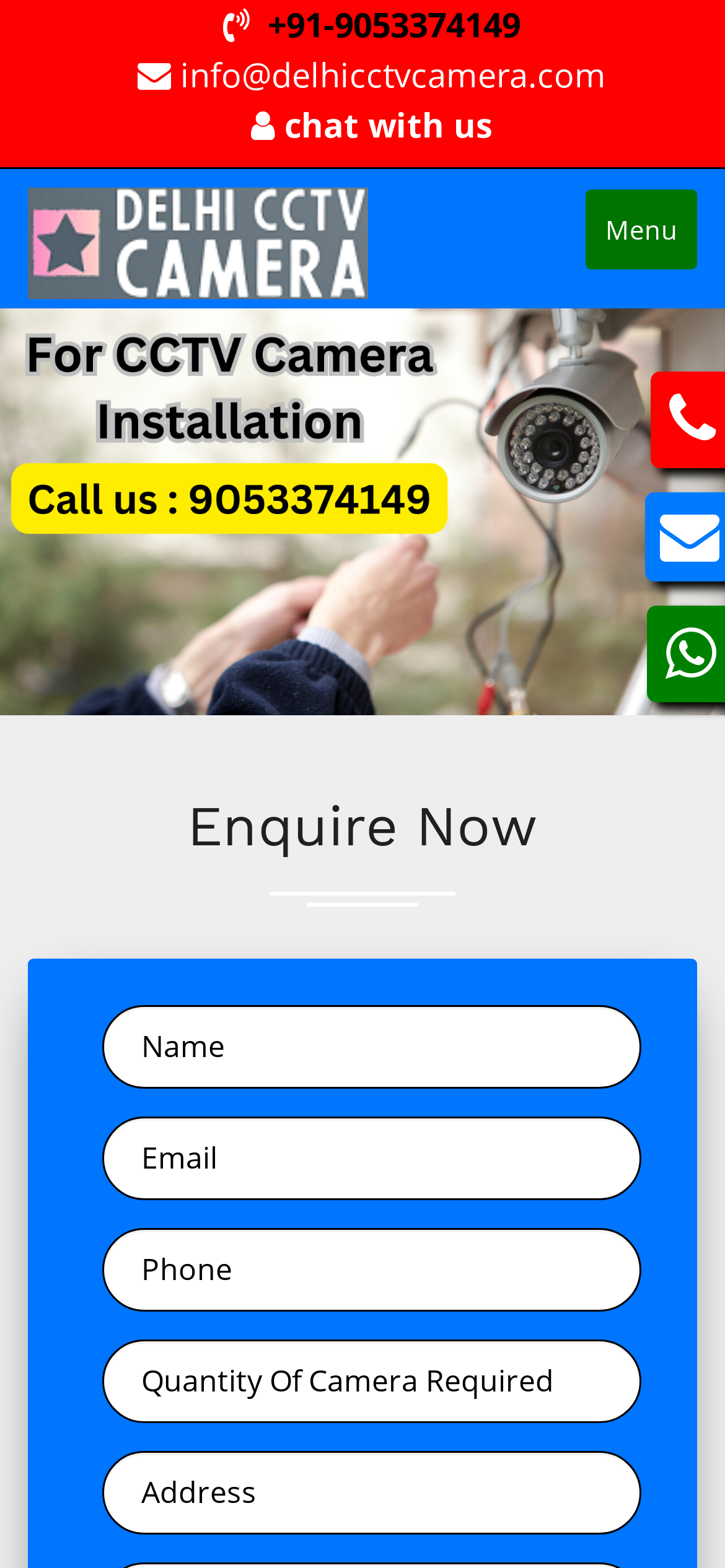Identify the bounding box coordinates of the clickable section necessary to follow the following instruction: "Send an email". The coordinates should be presented as four float numbers from 0 to 1, i.e., [left, top, right, bottom].

[0.249, 0.033, 0.836, 0.062]